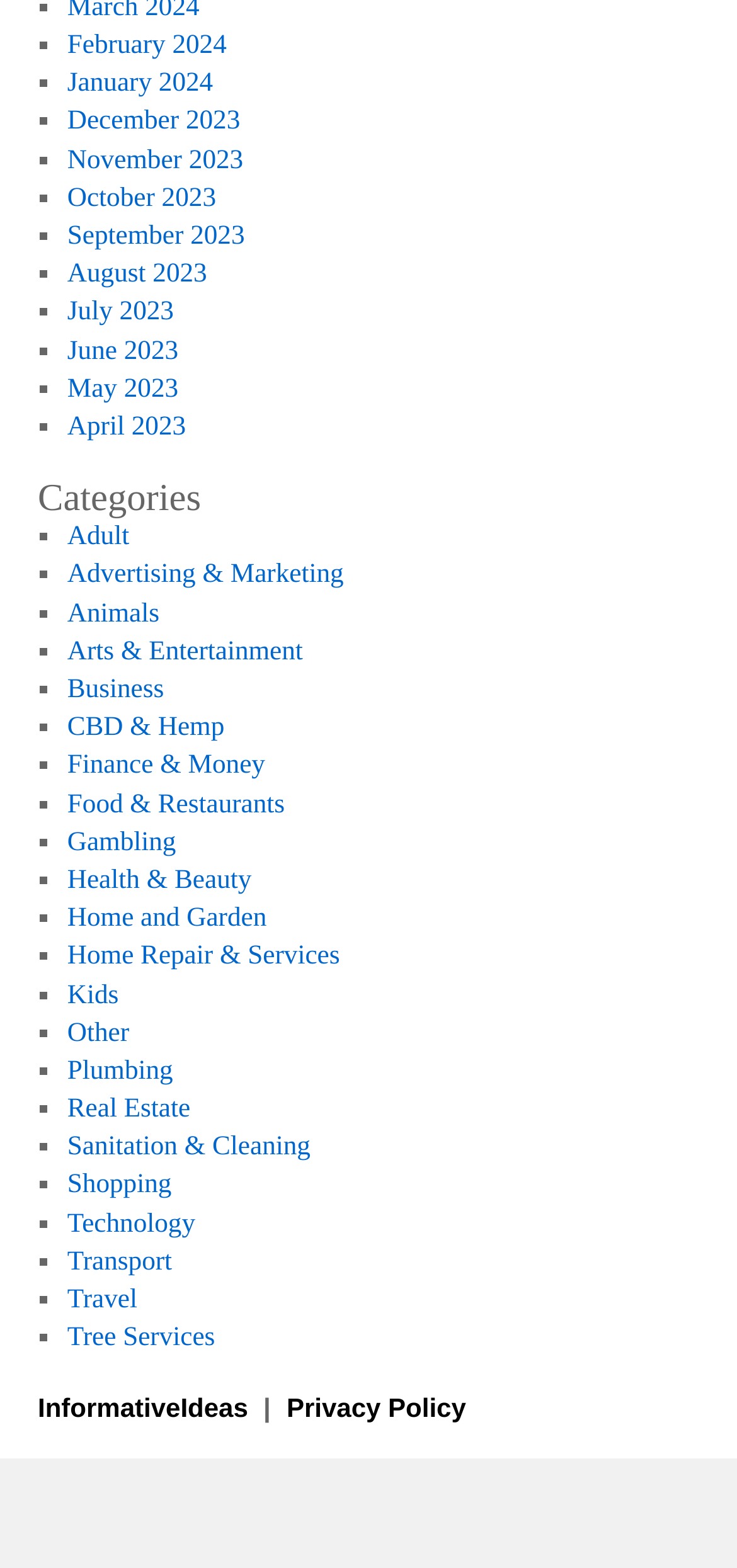Please analyze the image and provide a thorough answer to the question:
What is the link next to 'InformativeIdeas' at the bottom of the webpage?

I examined the bottom section of the webpage and found that the link next to 'InformativeIdeas' is labeled 'Privacy Policy'.